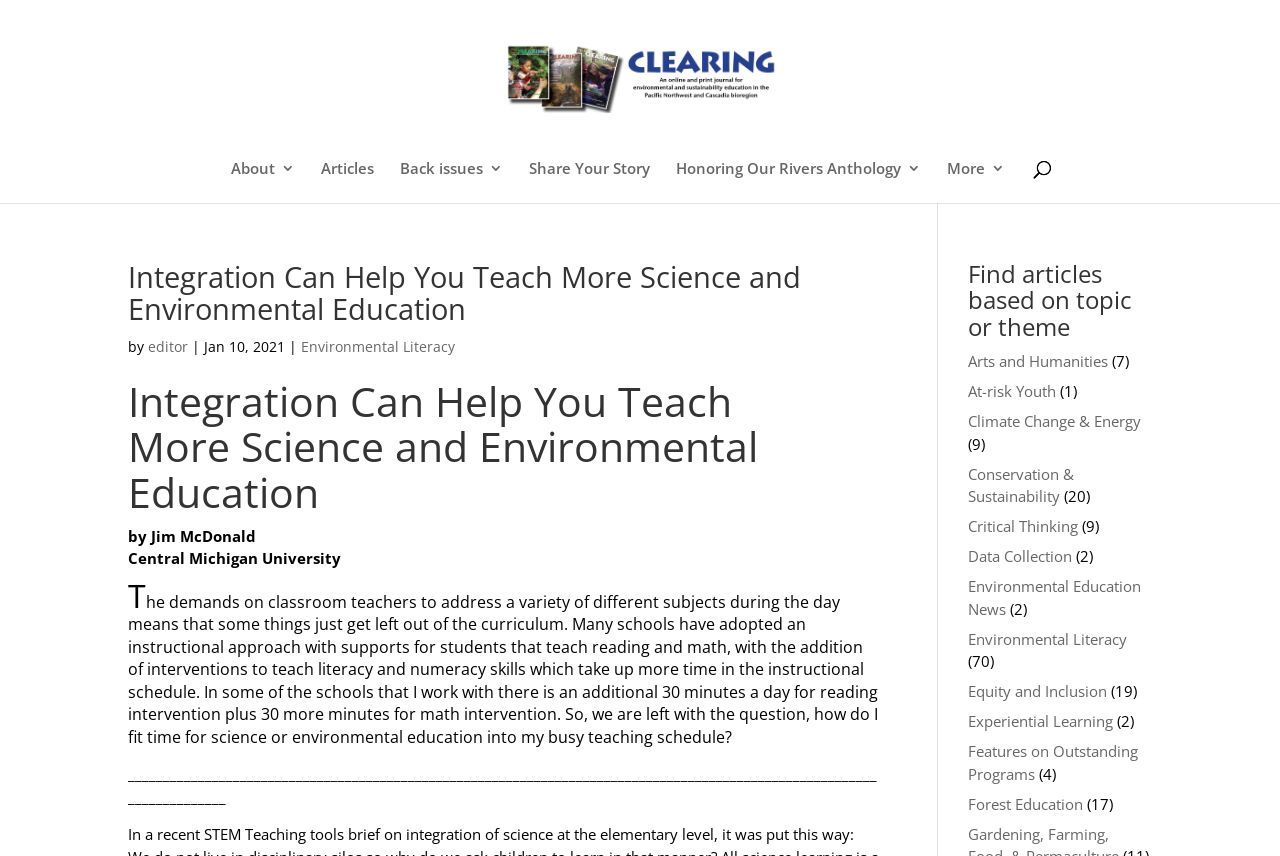By analyzing the image, answer the following question with a detailed response: What is the university affiliation of the author 'Jim McDonald'?

The university affiliation of the author can be found in the article section, where it says 'Central Michigan University'.